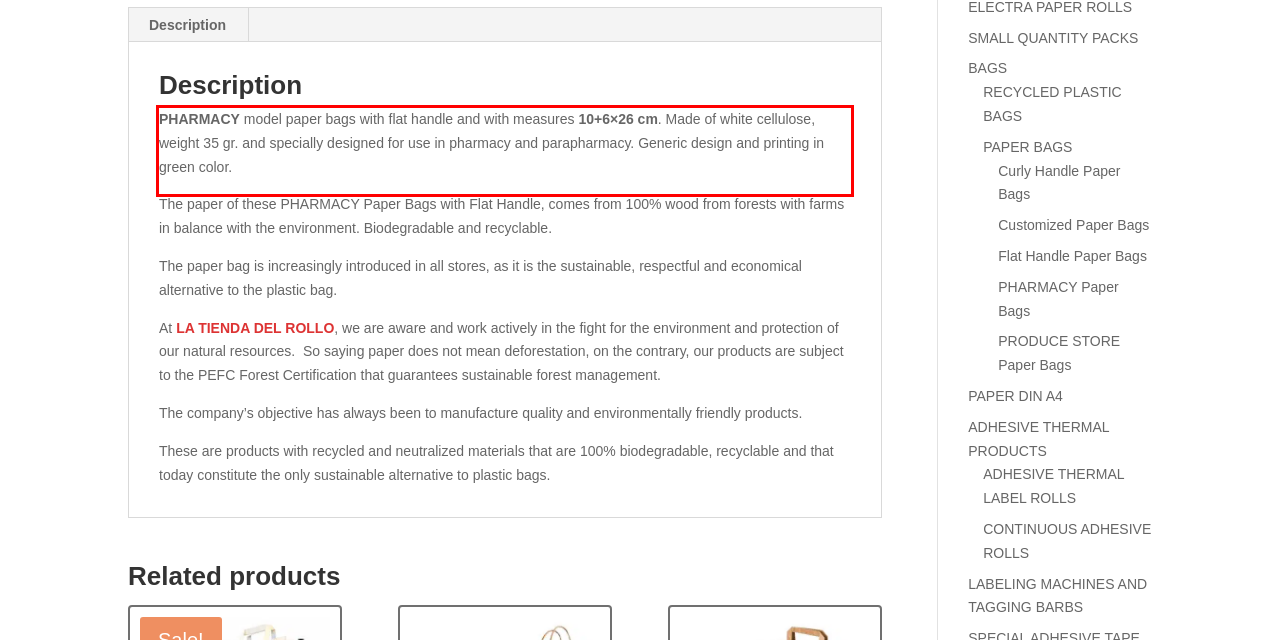Please use OCR to extract the text content from the red bounding box in the provided webpage screenshot.

PHARMACY model paper bags with flat handle and with measures 10+6×26 cm. Made of white cellulose, weight 35 gr. and specially designed for use in pharmacy and parapharmacy. Generic design and printing in green color.